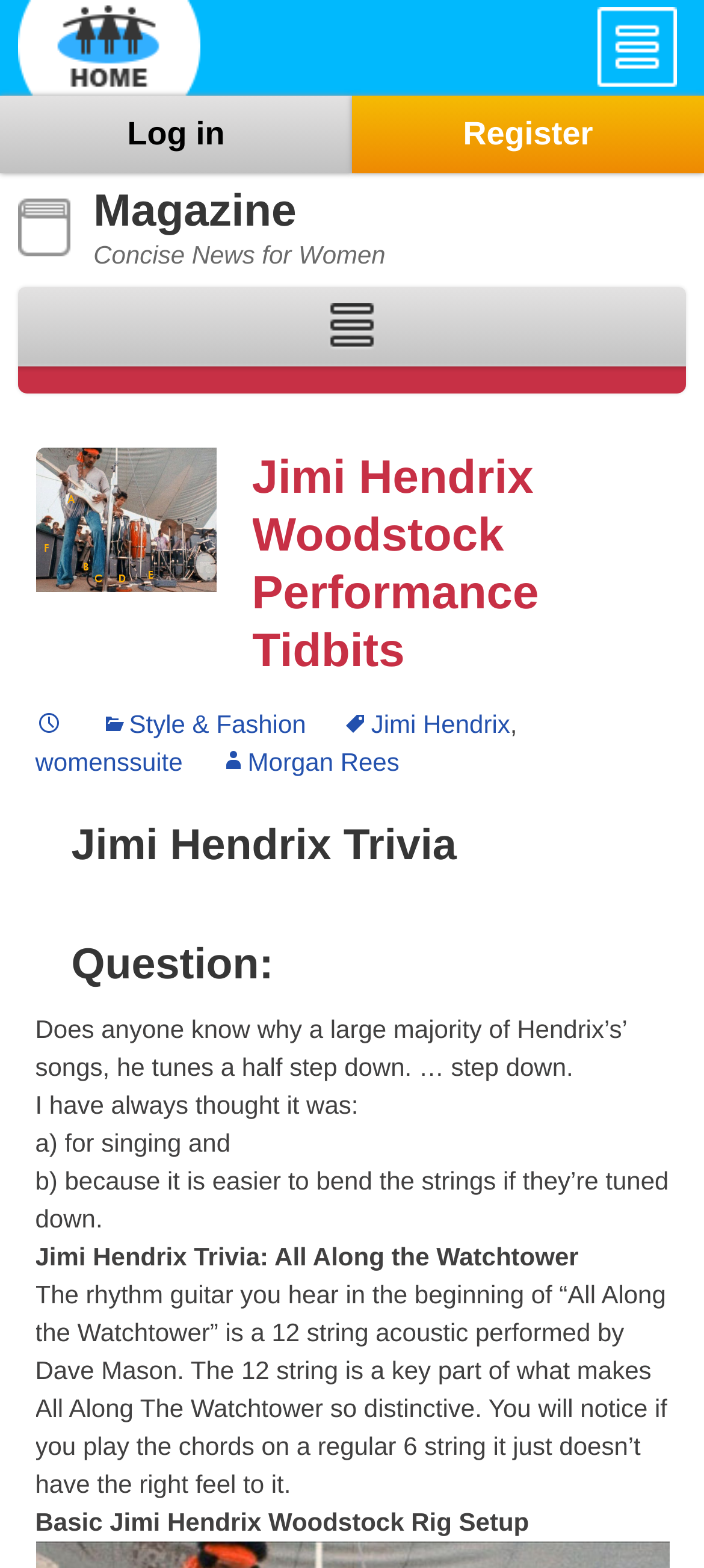Determine the bounding box coordinates of the clickable region to execute the instruction: "Read Jimi Hendrix Woodstock Performance Tidbits". The coordinates should be four float numbers between 0 and 1, denoted as [left, top, right, bottom].

[0.358, 0.285, 0.95, 0.433]